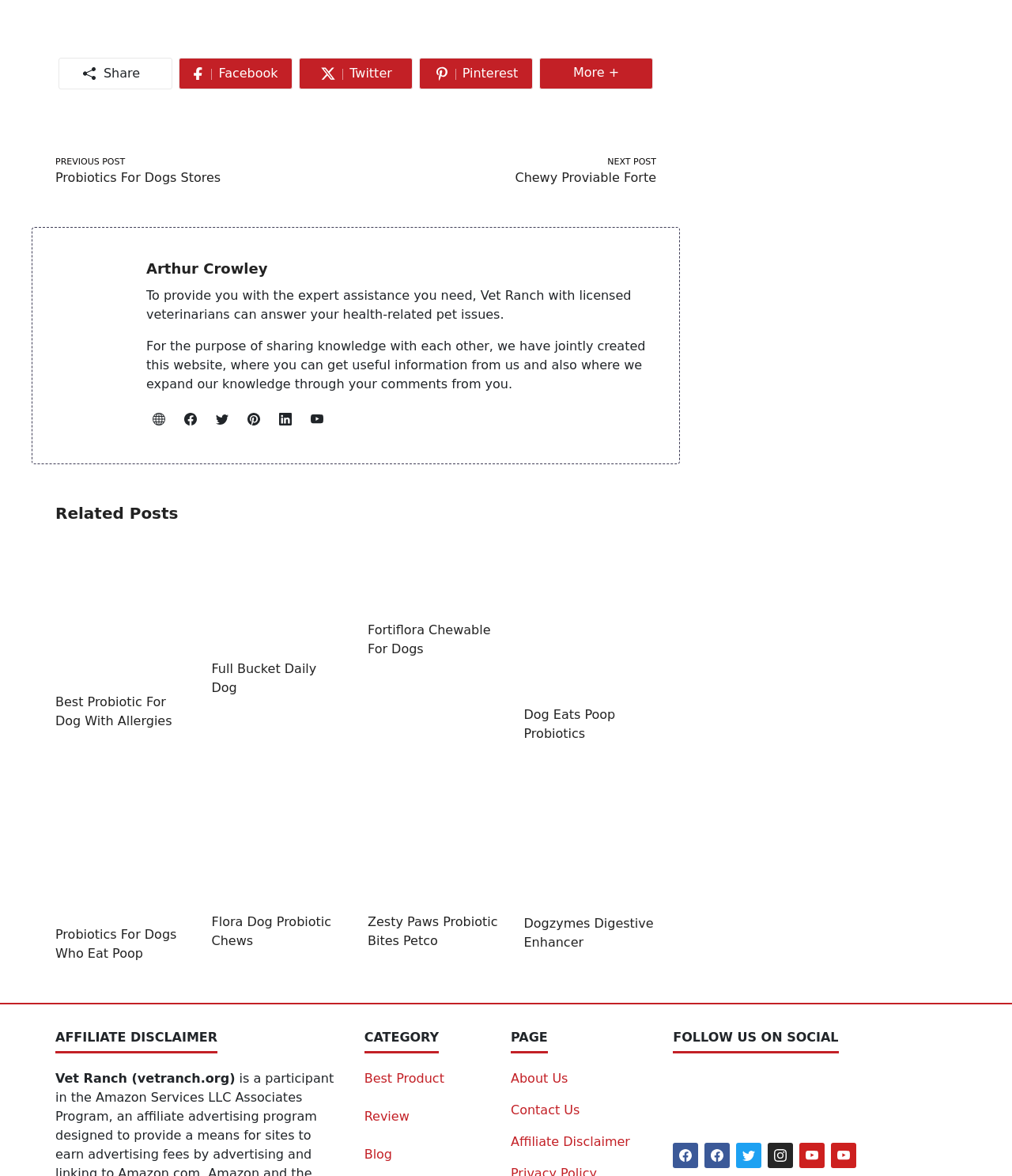Using a single word or phrase, answer the following question: 
What is the topic of the post?

Probiotics for dogs